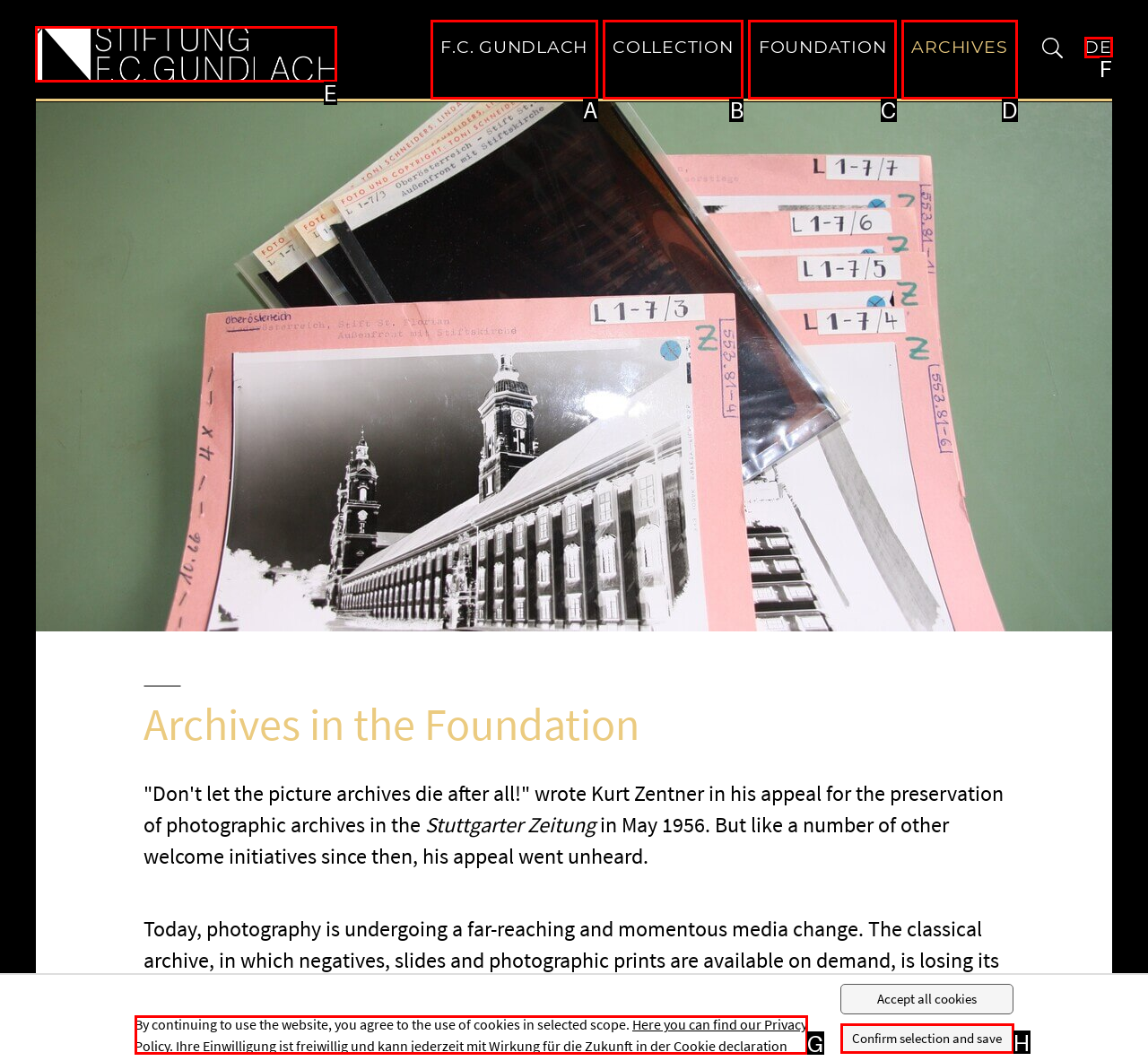Choose the HTML element that needs to be clicked for the given task: go to Stiftung F.C. Gundlach homepage Respond by giving the letter of the chosen option.

E